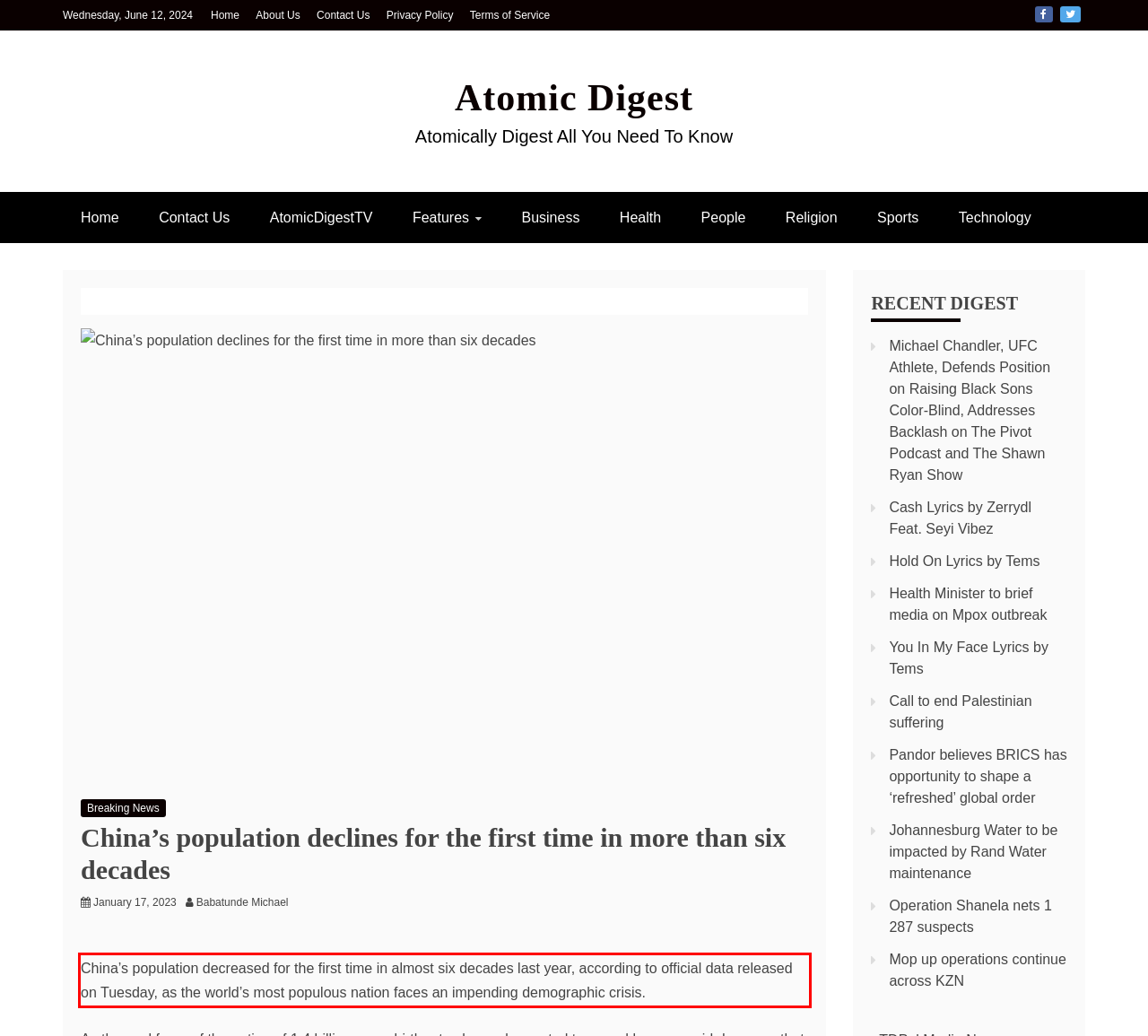Look at the webpage screenshot and recognize the text inside the red bounding box.

China’s population decreased for the first time in almost six decades last year, according to official data released on Tuesday, as the world’s most populous nation faces an impending demographic crisis.